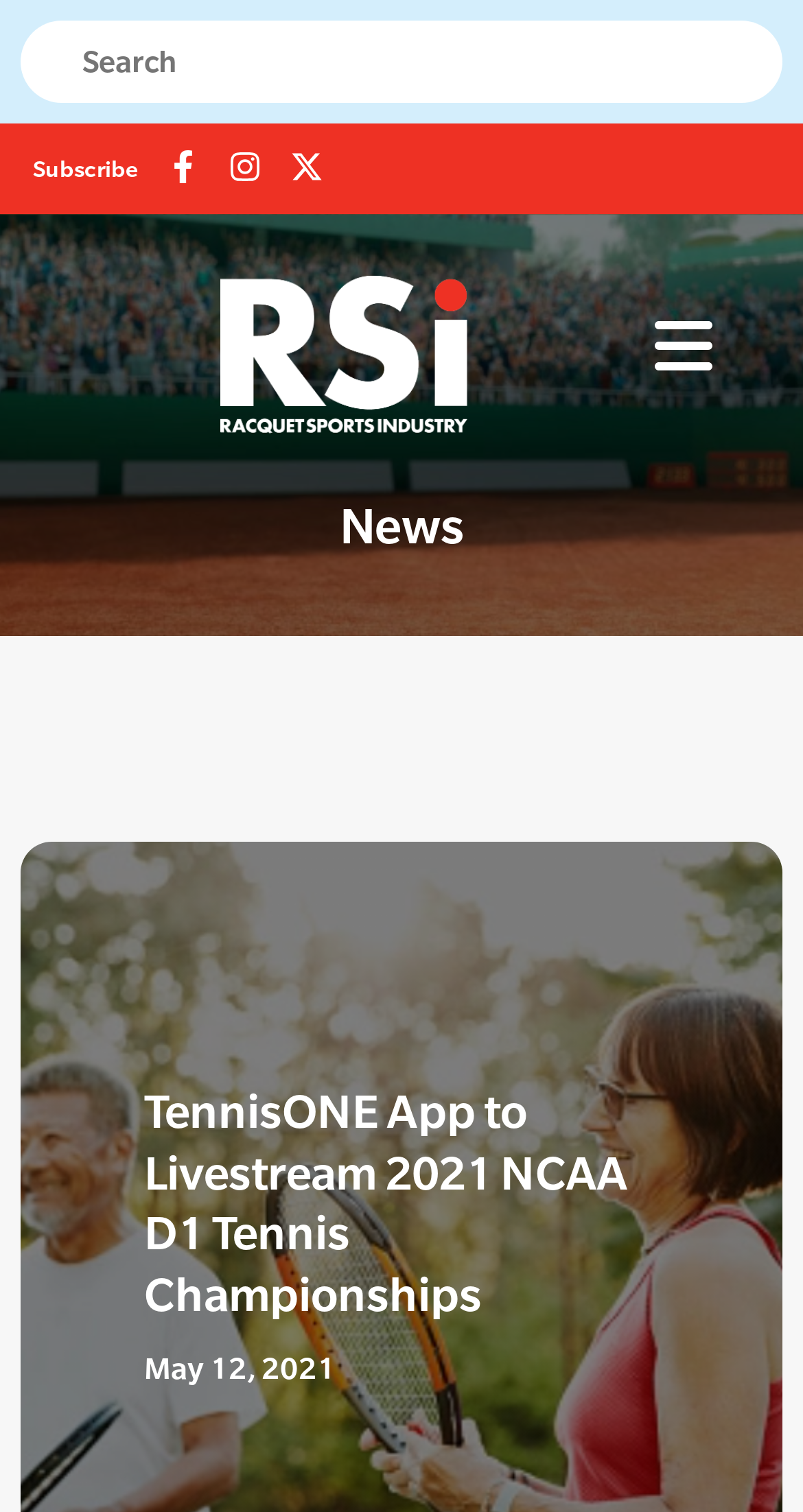What is the main topic of the webpage?
Your answer should be a single word or phrase derived from the screenshot.

Tennis